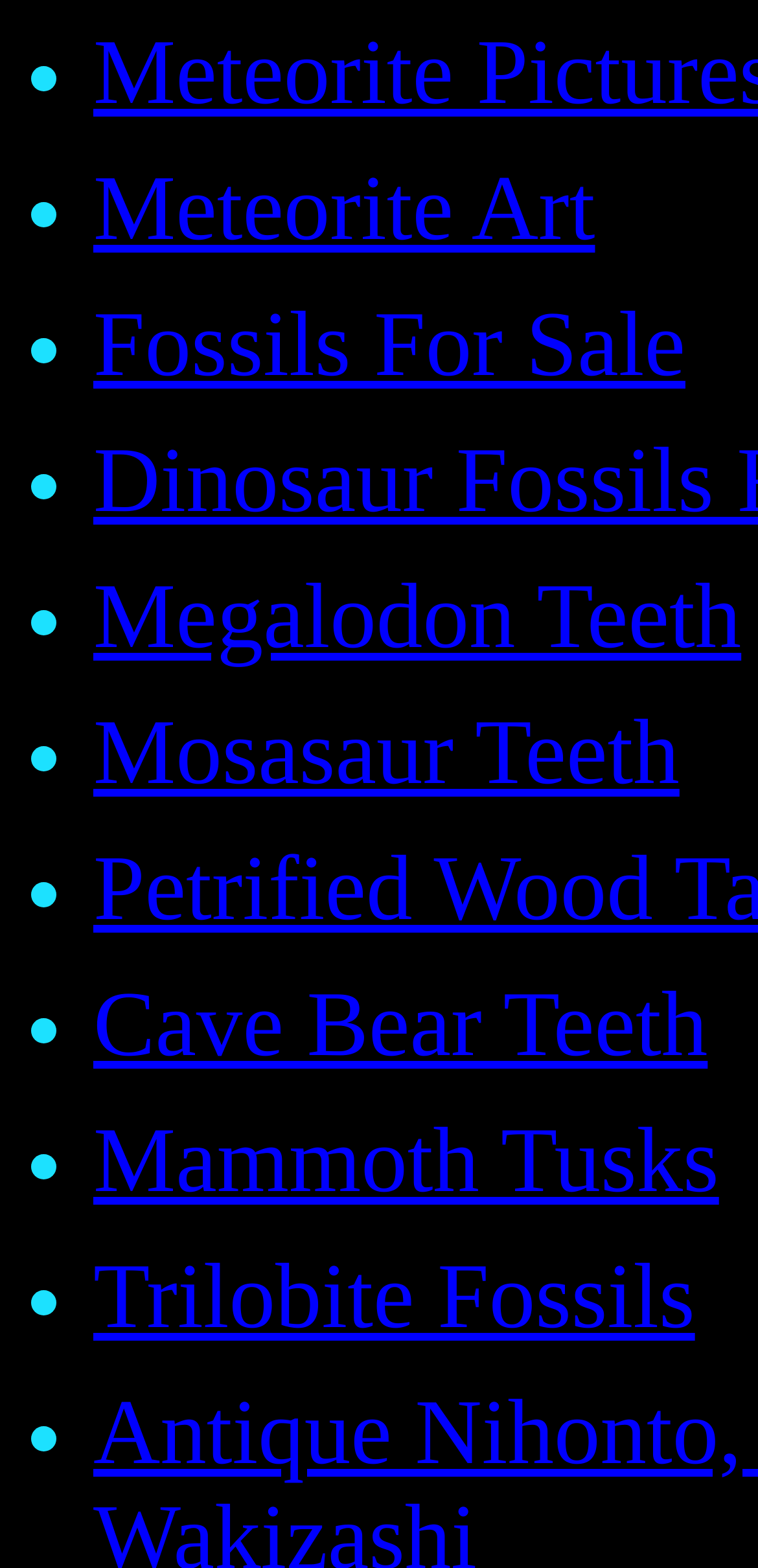Use a single word or phrase to answer this question: 
What is the first fossil type listed?

Meteorite Art